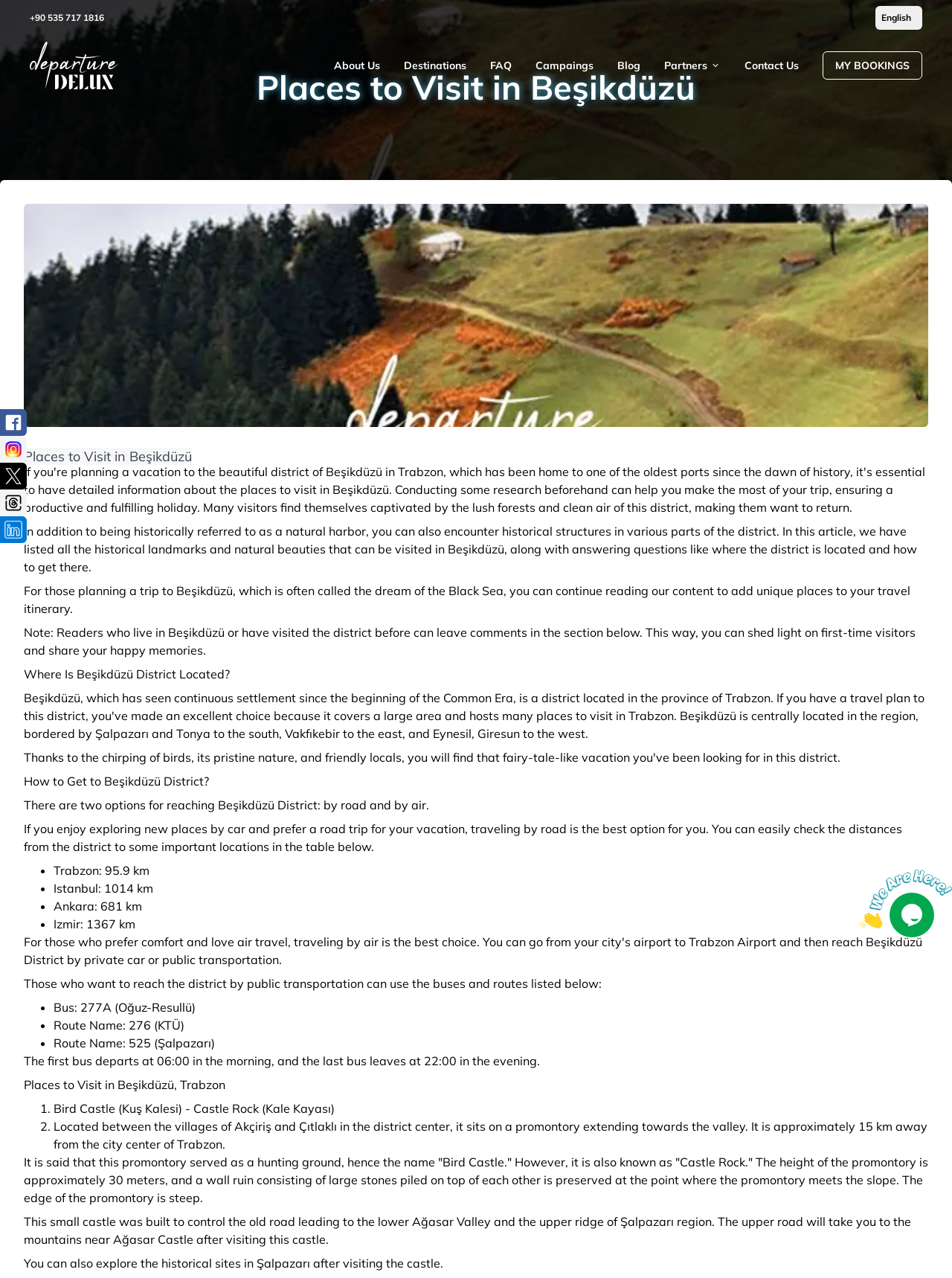Could you please study the image and provide a detailed answer to the question:
What is the name of the district being referred to?

The webpage is about places to visit in Beşikdüzü, which is a district in Trabzon. The heading 'Places to Visit in Beşikdüzü' and the text 'In addition to being historically referred to as a natural harbor, you can also encounter historical structures in various parts of the district.' indicate that the district being referred to is Beşikdüzü.